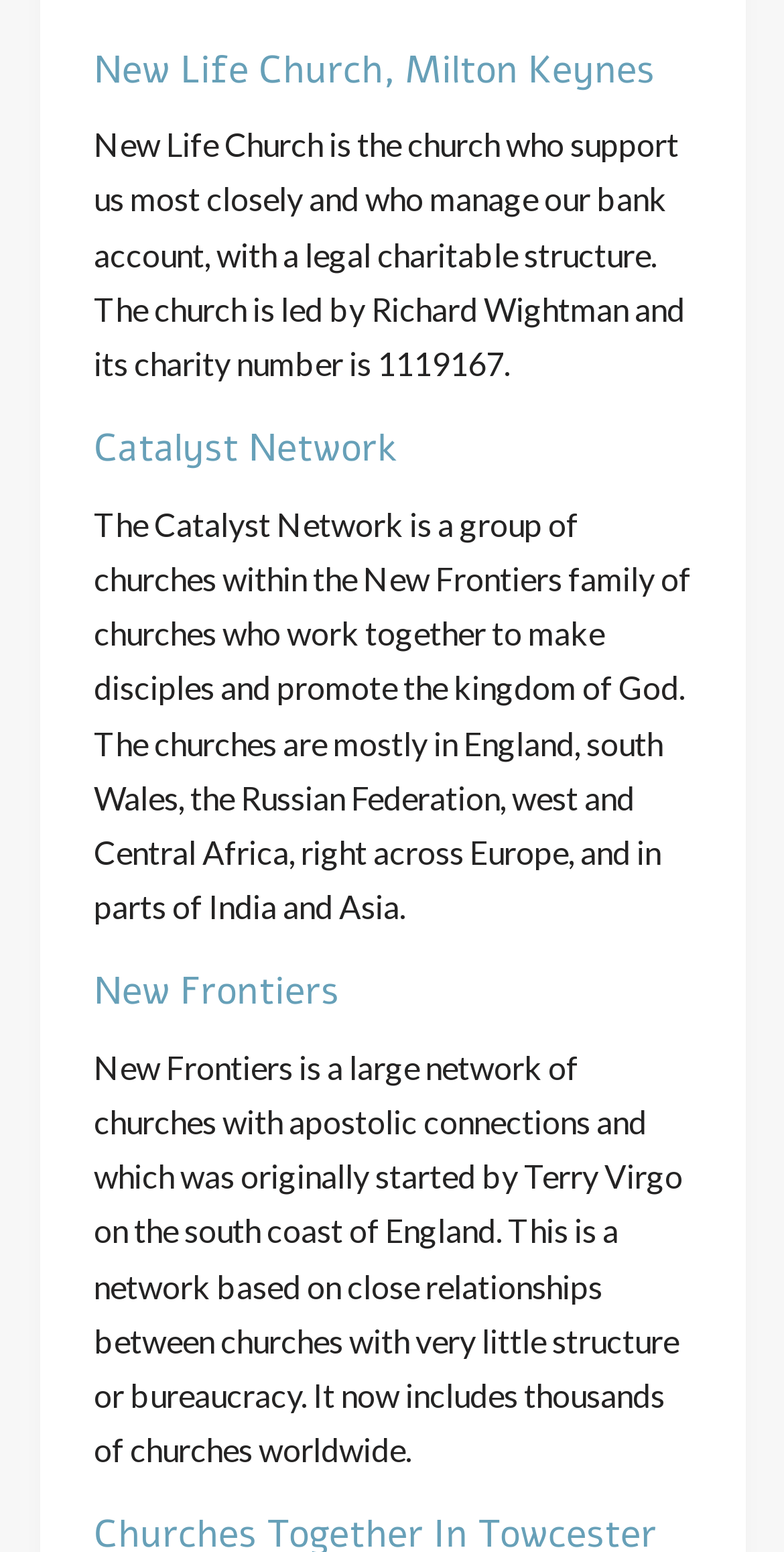Find the UI element described as: "Catalyst Network" and predict its bounding box coordinates. Ensure the coordinates are four float numbers between 0 and 1, [left, top, right, bottom].

[0.119, 0.272, 0.506, 0.306]